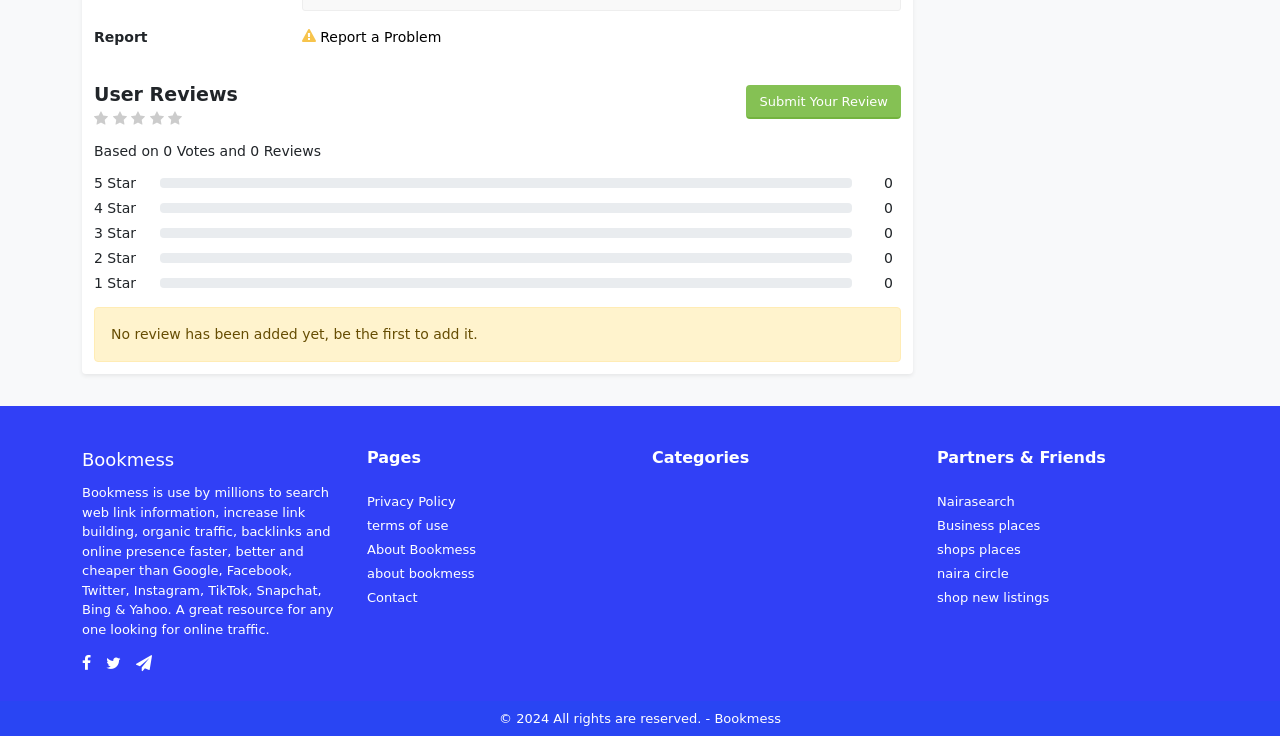Determine the bounding box coordinates of the clickable element to achieve the following action: 'Contact Bookmess'. Provide the coordinates as four float values between 0 and 1, formatted as [left, top, right, bottom].

[0.287, 0.801, 0.326, 0.822]